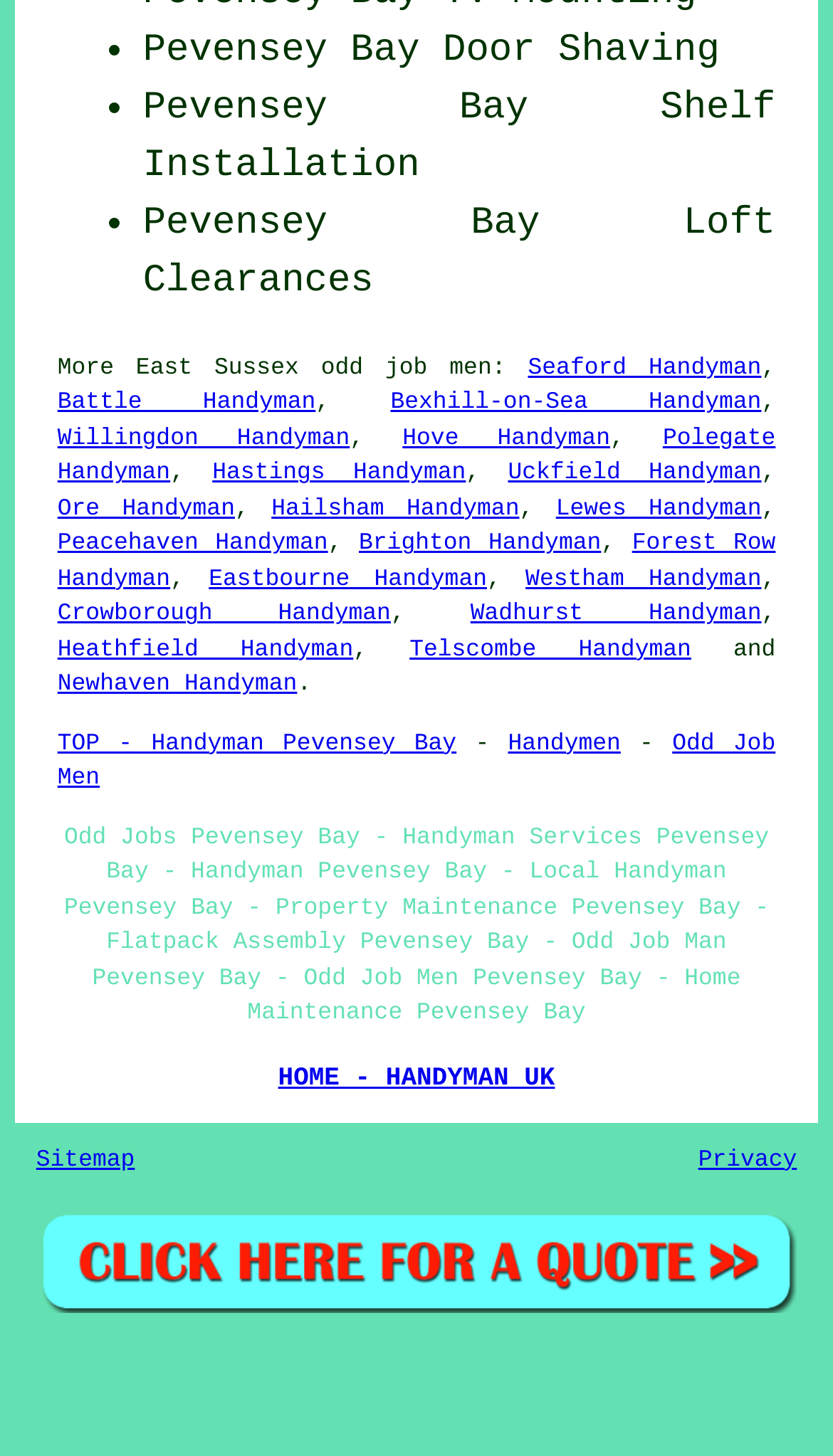Specify the bounding box coordinates of the region I need to click to perform the following instruction: "Go to 'HOME - HANDYMAN UK'". The coordinates must be four float numbers in the range of 0 to 1, i.e., [left, top, right, bottom].

[0.334, 0.73, 0.666, 0.75]